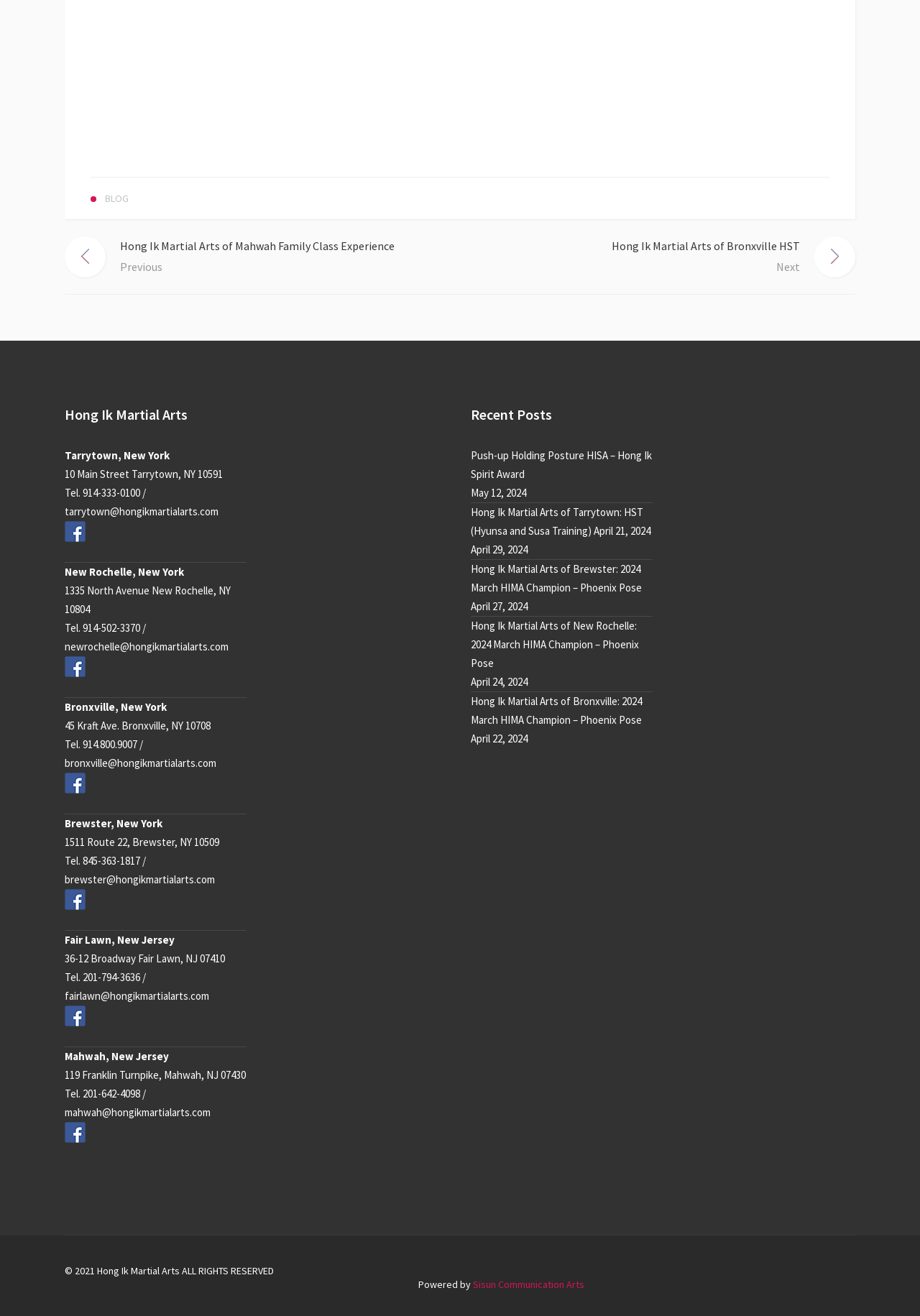Please specify the coordinates of the bounding box for the element that should be clicked to carry out this instruction: "Contact Hong Ik Martial Arts of Bronxville". The coordinates must be four float numbers between 0 and 1, formatted as [left, top, right, bottom].

[0.07, 0.532, 0.181, 0.542]